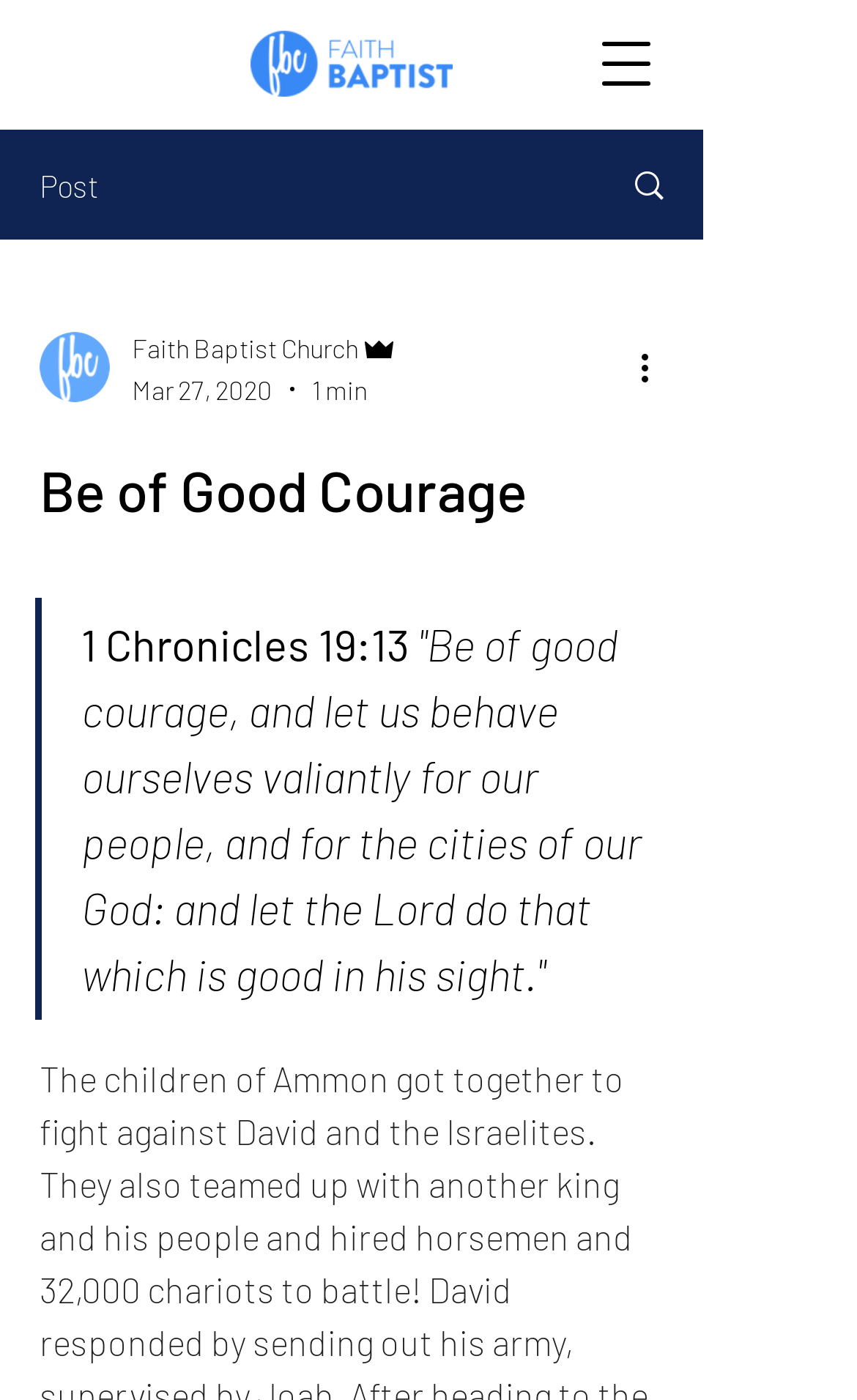Please analyze the image and give a detailed answer to the question:
What is the action that can be performed on the post?

The action that can be performed on the post is 'More actions' which is a button located below the writer's picture and above the Bible verse.